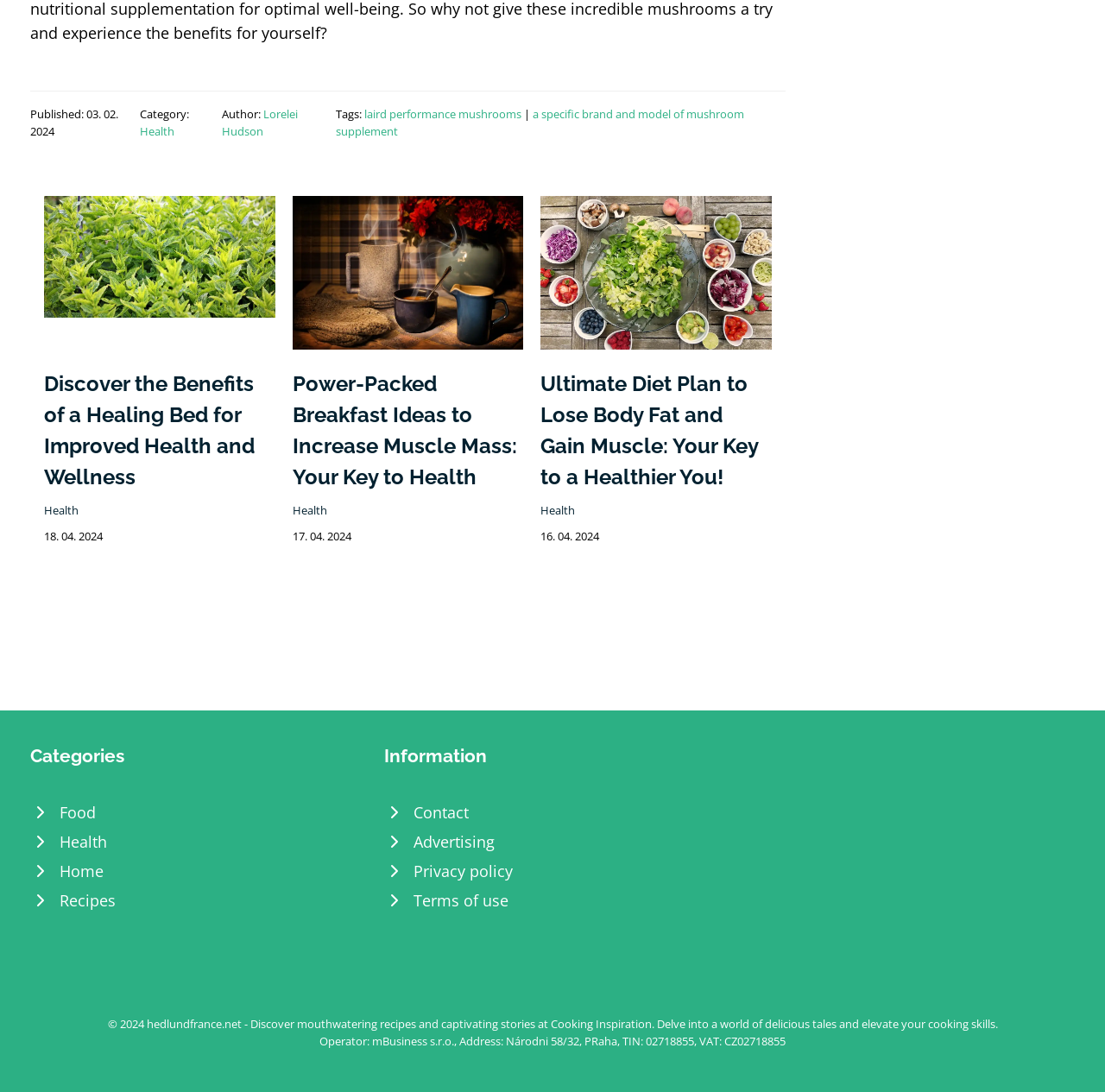Determine the bounding box coordinates of the clickable element to complete this instruction: "View Rheanni Lightwater's profile on Animal Totems". Provide the coordinates in the format of four float numbers between 0 and 1, [left, top, right, bottom].

None